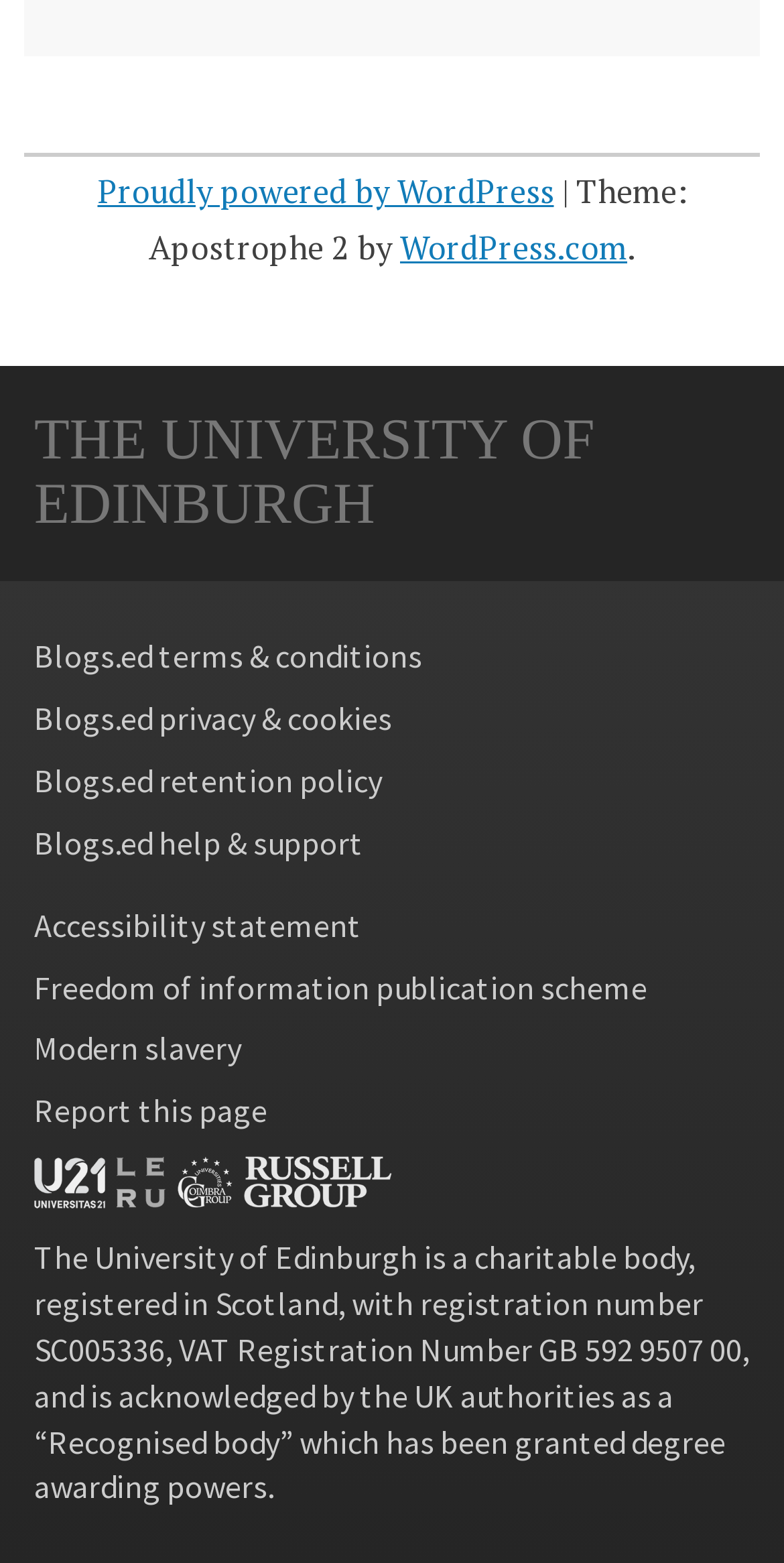Determine the bounding box coordinates for the area that needs to be clicked to fulfill this task: "Visit the WordPress.com website". The coordinates must be given as four float numbers between 0 and 1, i.e., [left, top, right, bottom].

[0.51, 0.144, 0.8, 0.172]